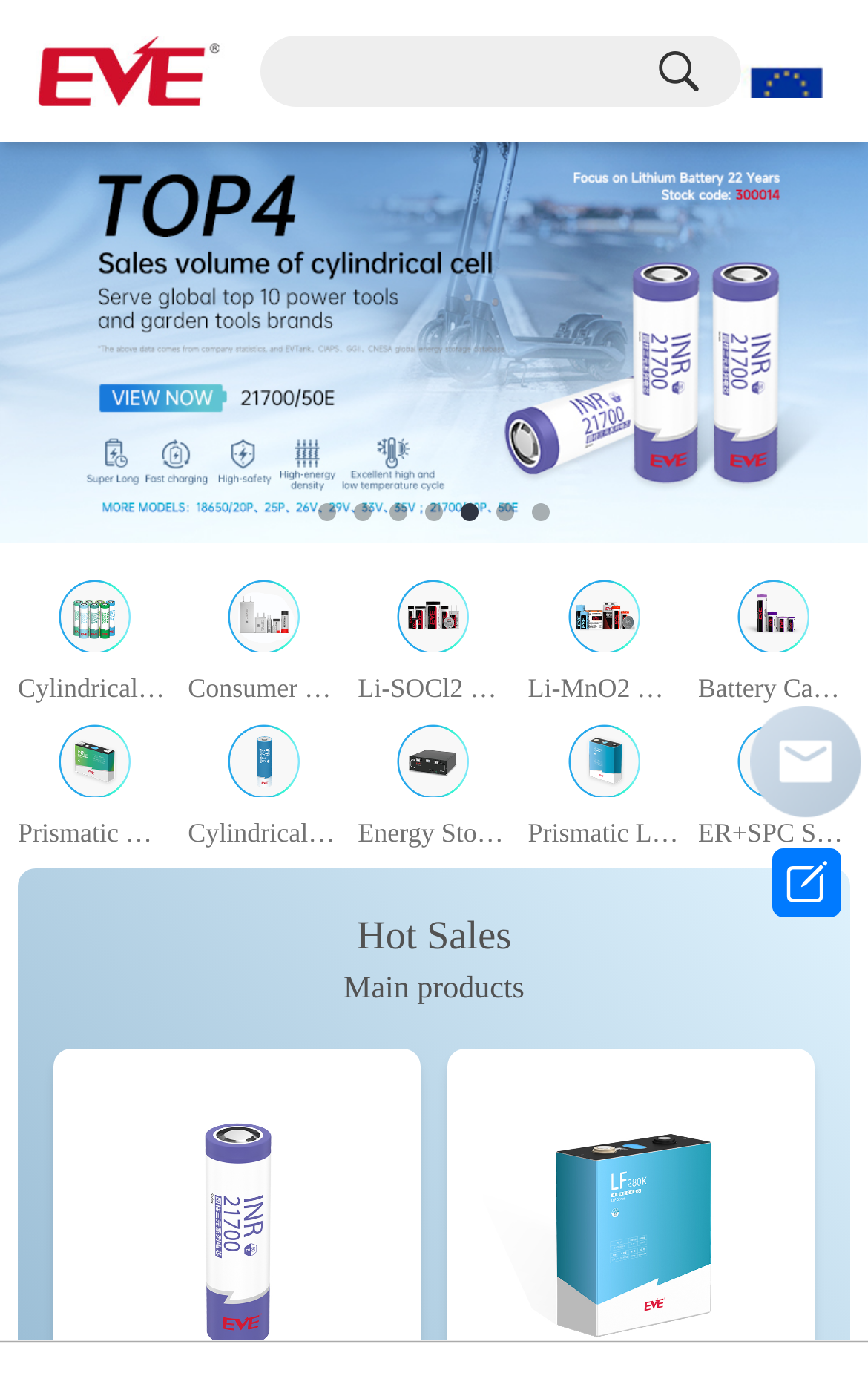Identify and provide the bounding box for the element described by: "alt="Conversation icon"".

[0.864, 0.514, 0.992, 0.595]